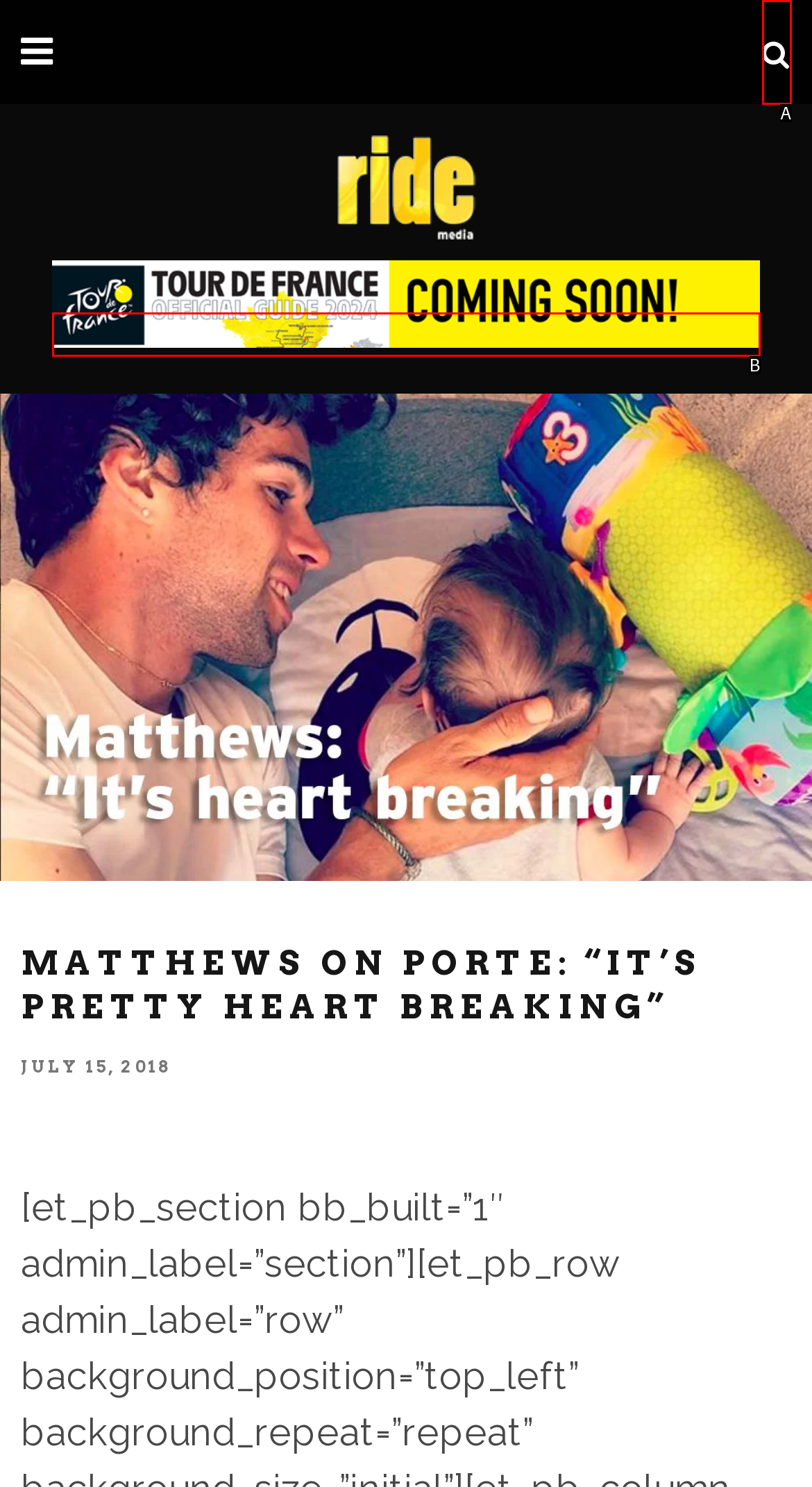From the given choices, determine which HTML element aligns with the description: aria-label="TourGuide-2024-On-Sale-Soon-728×90-v2" Respond with the letter of the appropriate option.

B